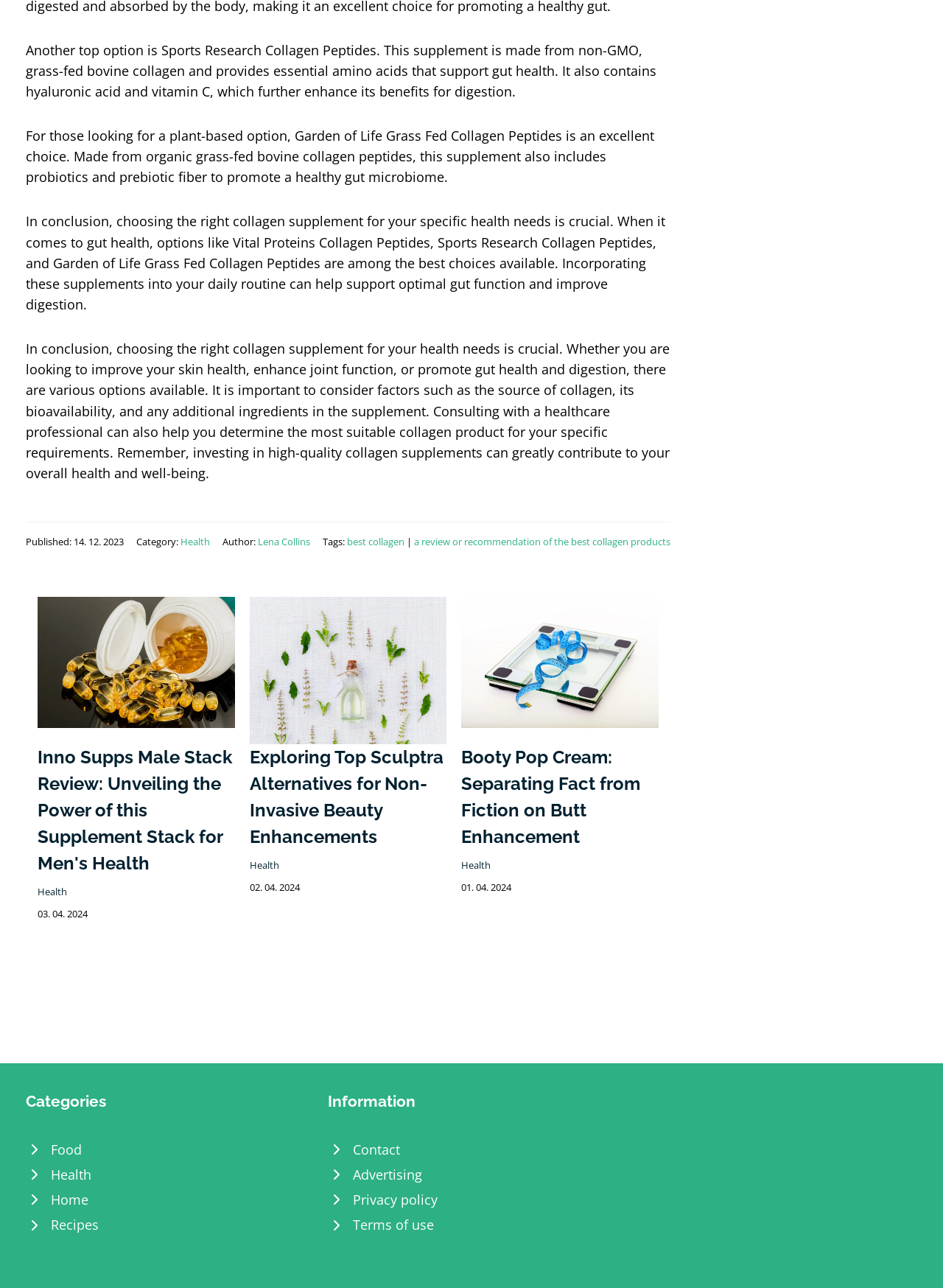How many categories are listed at the bottom of the webpage?
We need a detailed and meticulous answer to the question.

The section at the bottom of the webpage lists categories 'Food', 'Health', 'Home', 'Recipes', which are 5 categories in total.